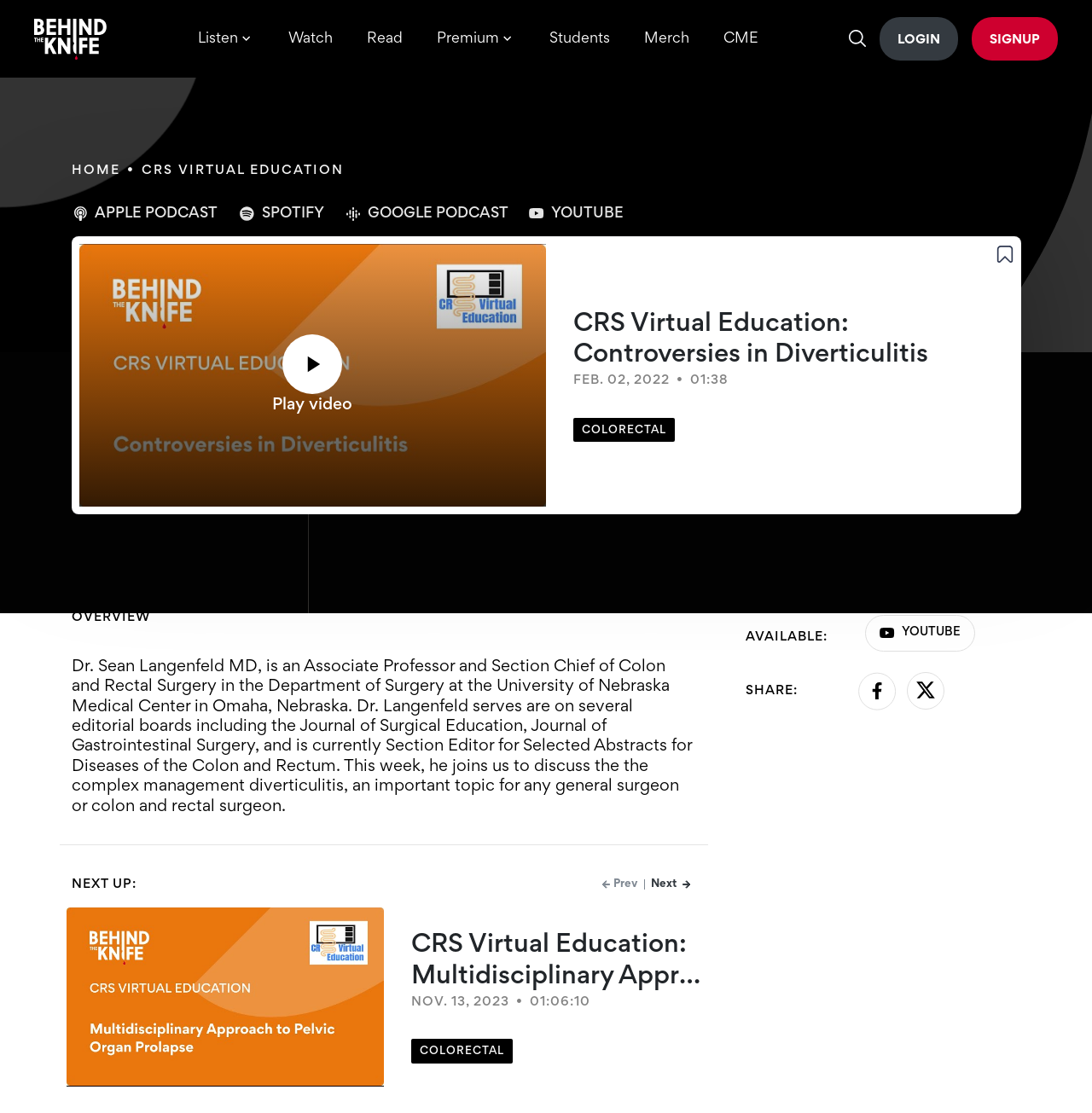Locate the bounding box of the UI element described in the following text: "CRS Virtual Education".

[0.129, 0.148, 0.314, 0.159]